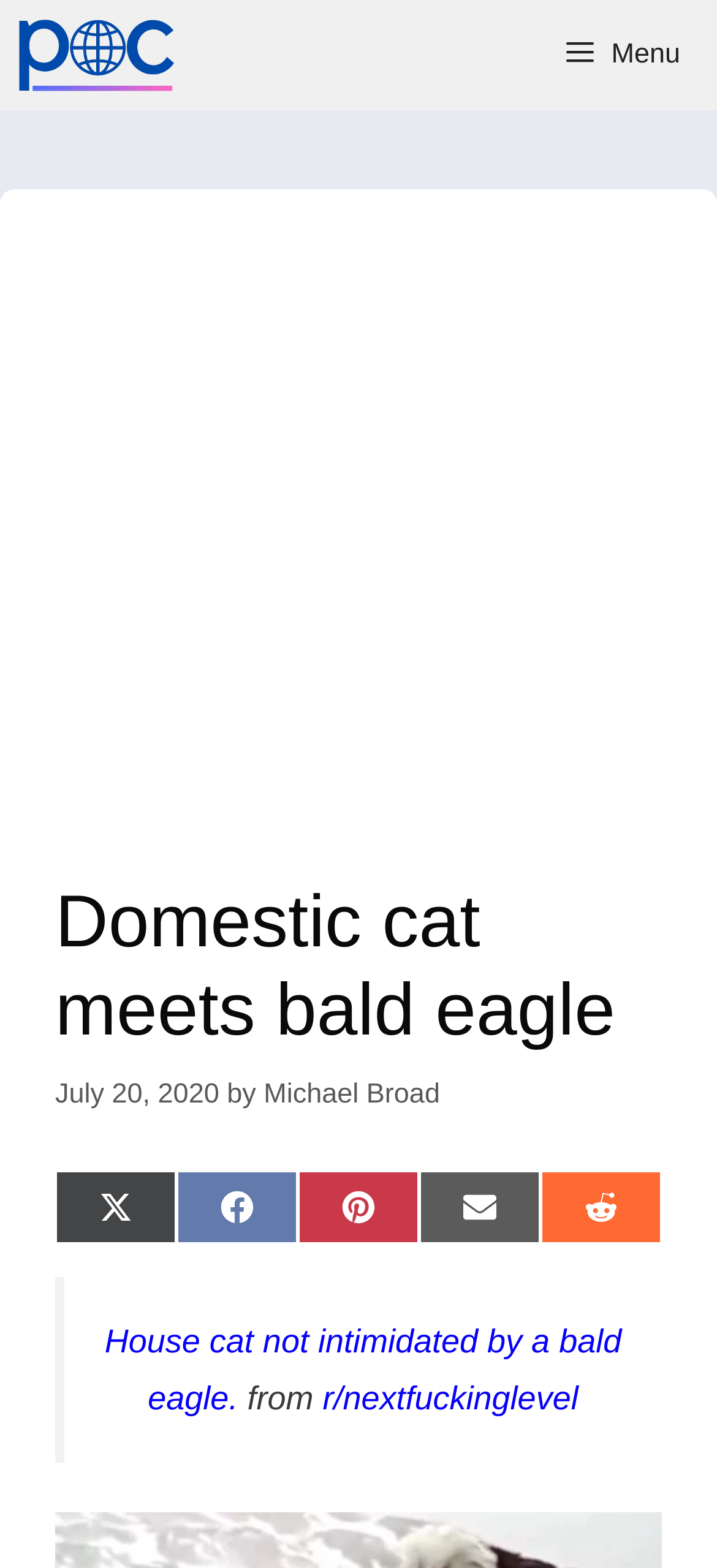Determine the bounding box coordinates of the clickable area required to perform the following instruction: "Click the menu button". The coordinates should be represented as four float numbers between 0 and 1: [left, top, right, bottom].

[0.754, 0.0, 1.0, 0.07]